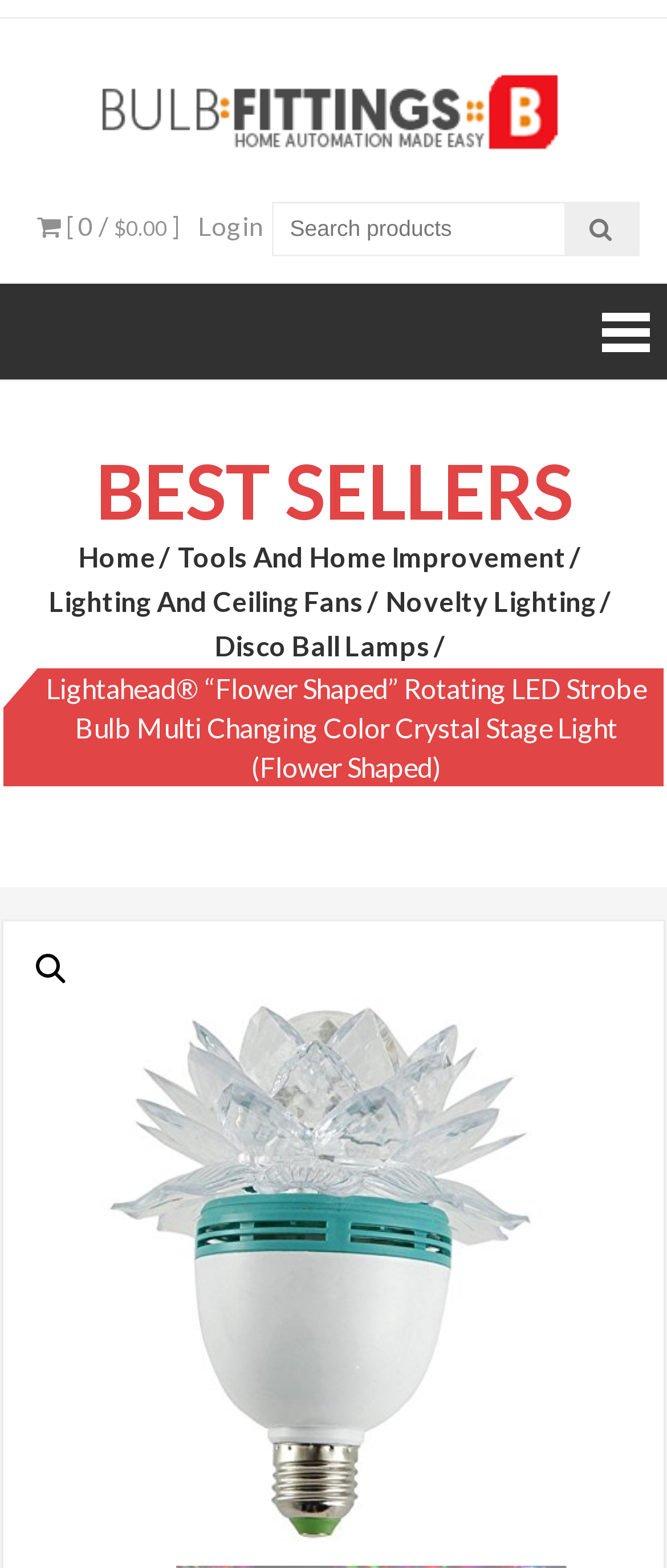Find the bounding box coordinates of the element you need to click on to perform this action: 'Search for products'. The coordinates should be represented by four float values between 0 and 1, in the format [left, top, right, bottom].

[0.406, 0.129, 0.958, 0.164]